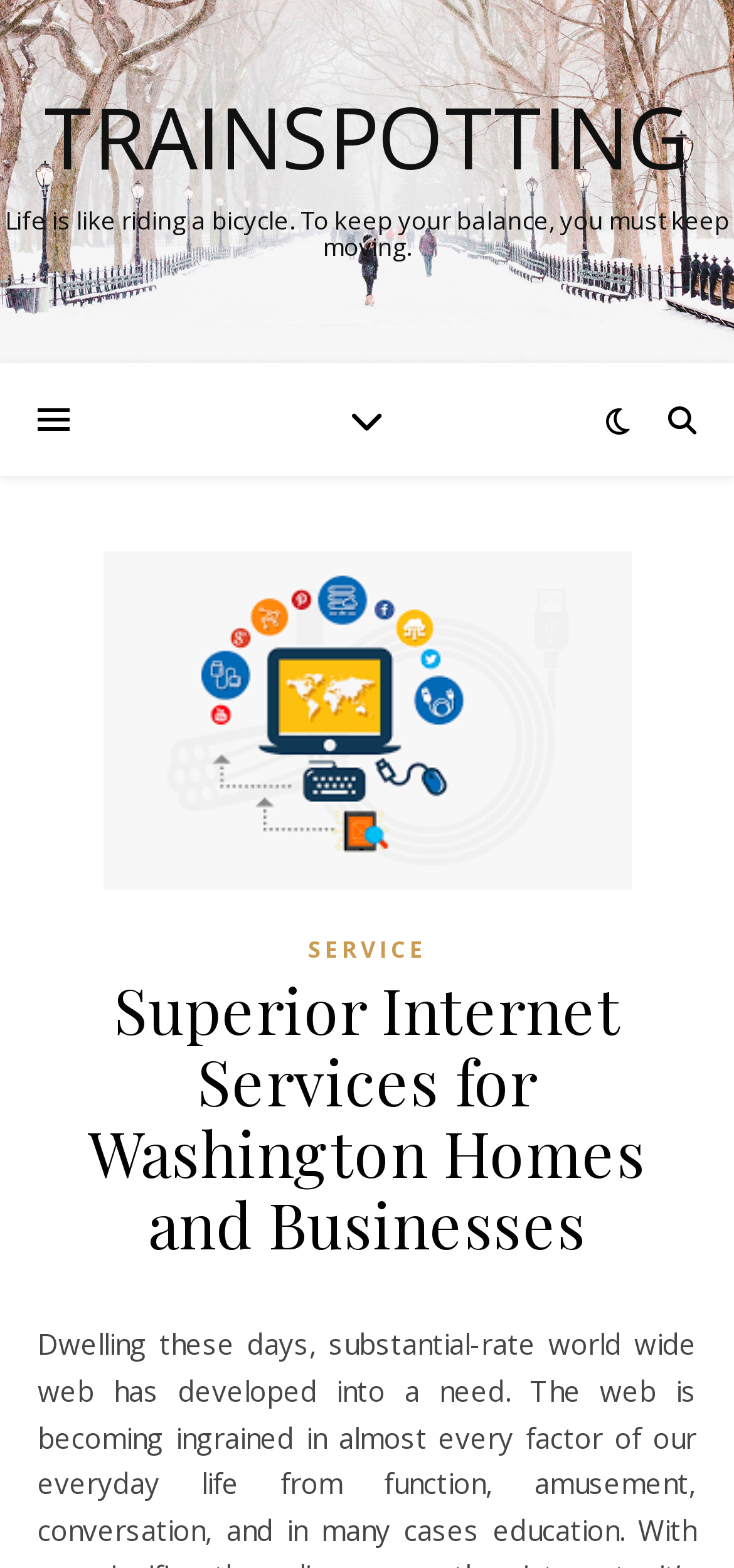Generate the text of the webpage's primary heading.

Superior Internet Services for Washington Homes and Businesses